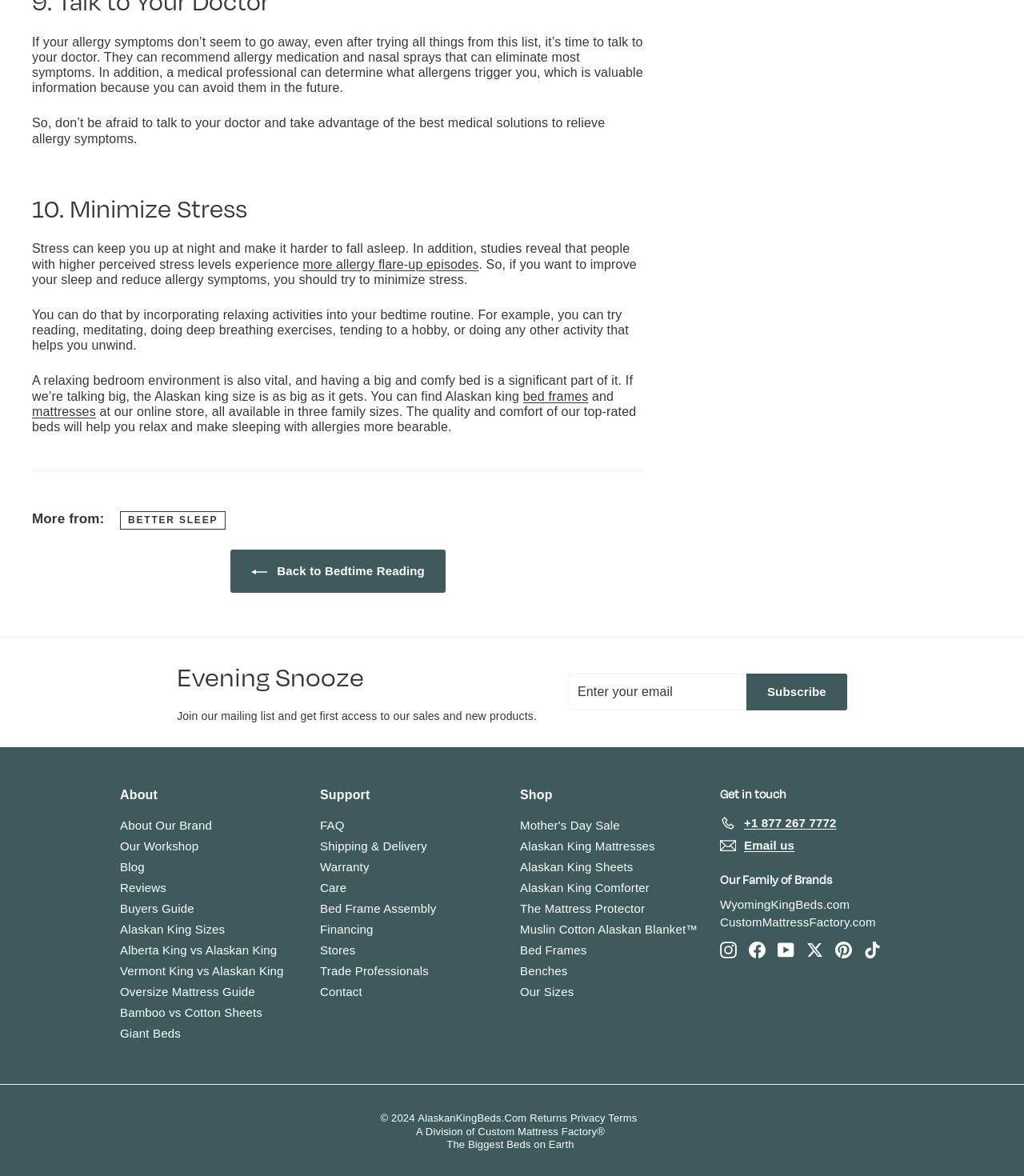Indicate the bounding box coordinates of the clickable region to achieve the following instruction: "Subscribe to the mailing list."

[0.555, 0.572, 0.62, 0.585]